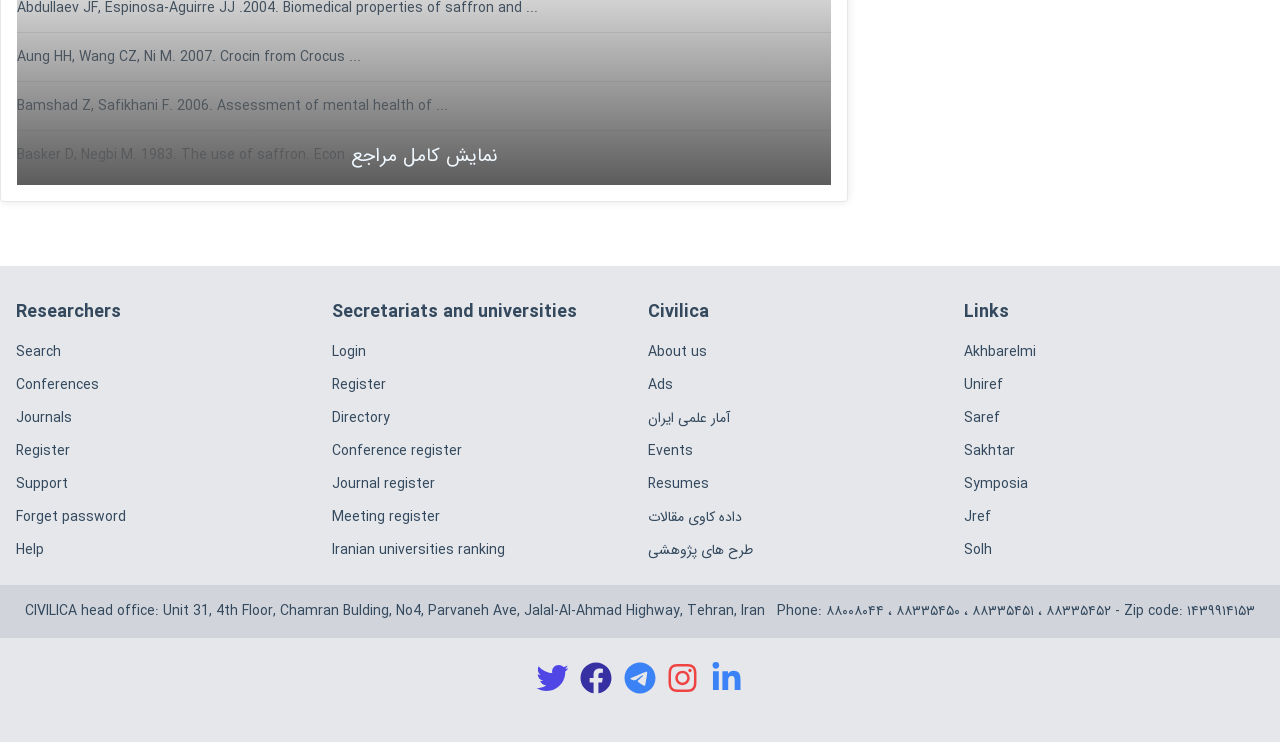What is the last link in the 'Links' section?
Based on the image, answer the question with as much detail as possible.

I looked at the 'Links' section, which starts with the StaticText element 'Links' and ends with the link 'Solh'. The last link in this section is 'Solh'.